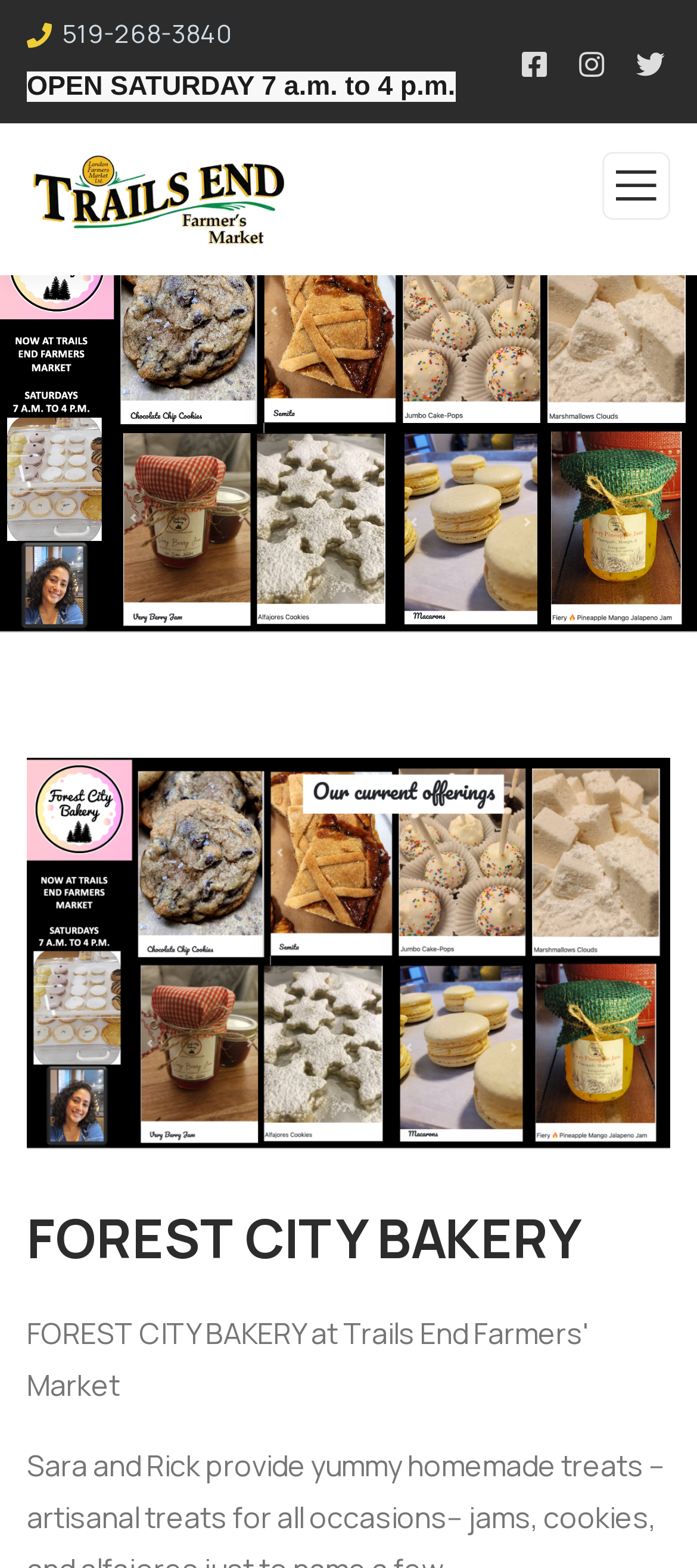Extract the bounding box for the UI element that matches this description: "519-268-3840".

[0.09, 0.01, 0.333, 0.032]